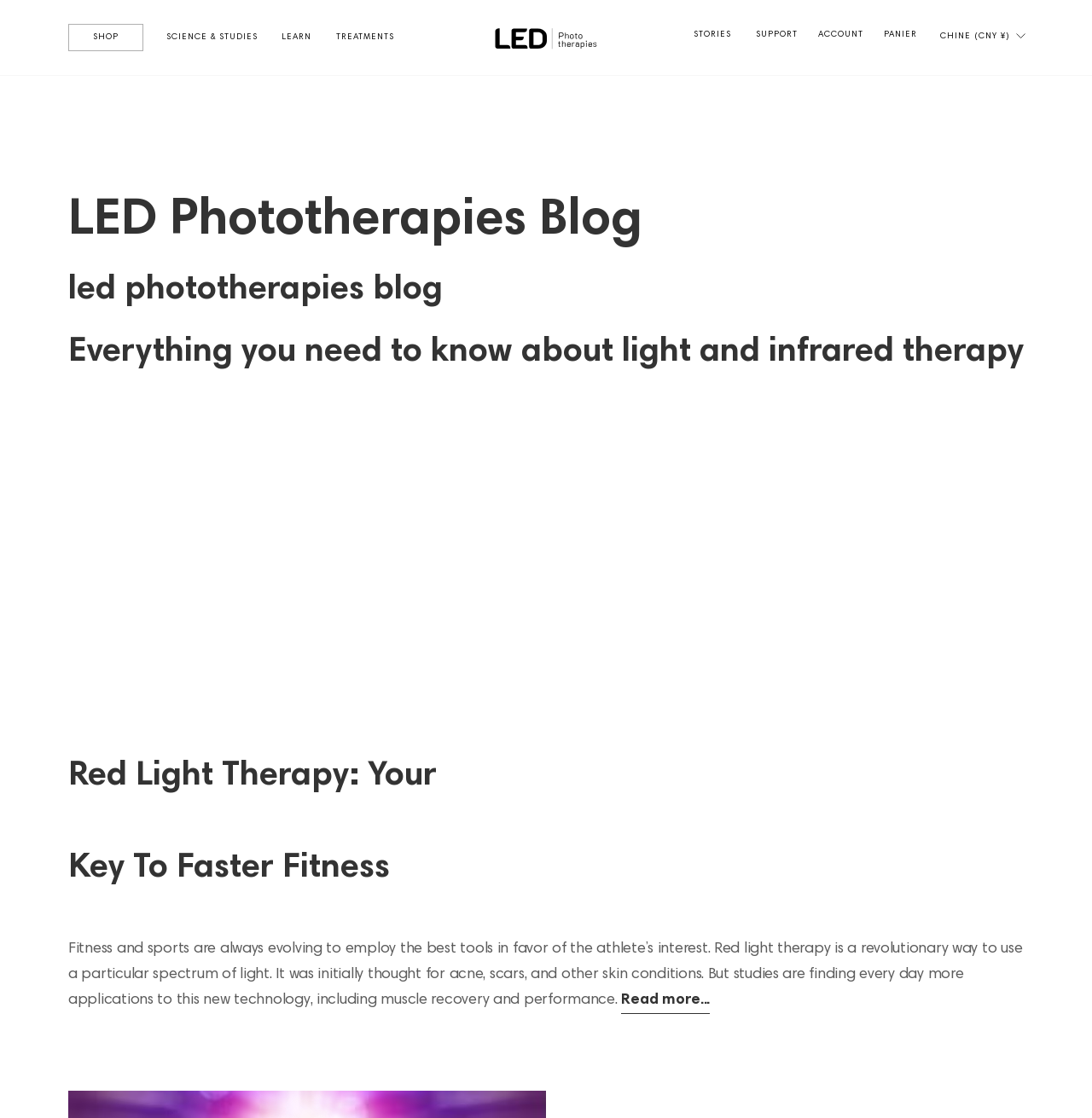Based on the image, provide a detailed response to the question:
What is the navigation menu item after 'SHOP'?

By examining the navigation menu, we can see that the item after 'SHOP' is 'SCIENCE & STUDIES', which suggests that the webpage has a section dedicated to scientific studies related to light therapy.